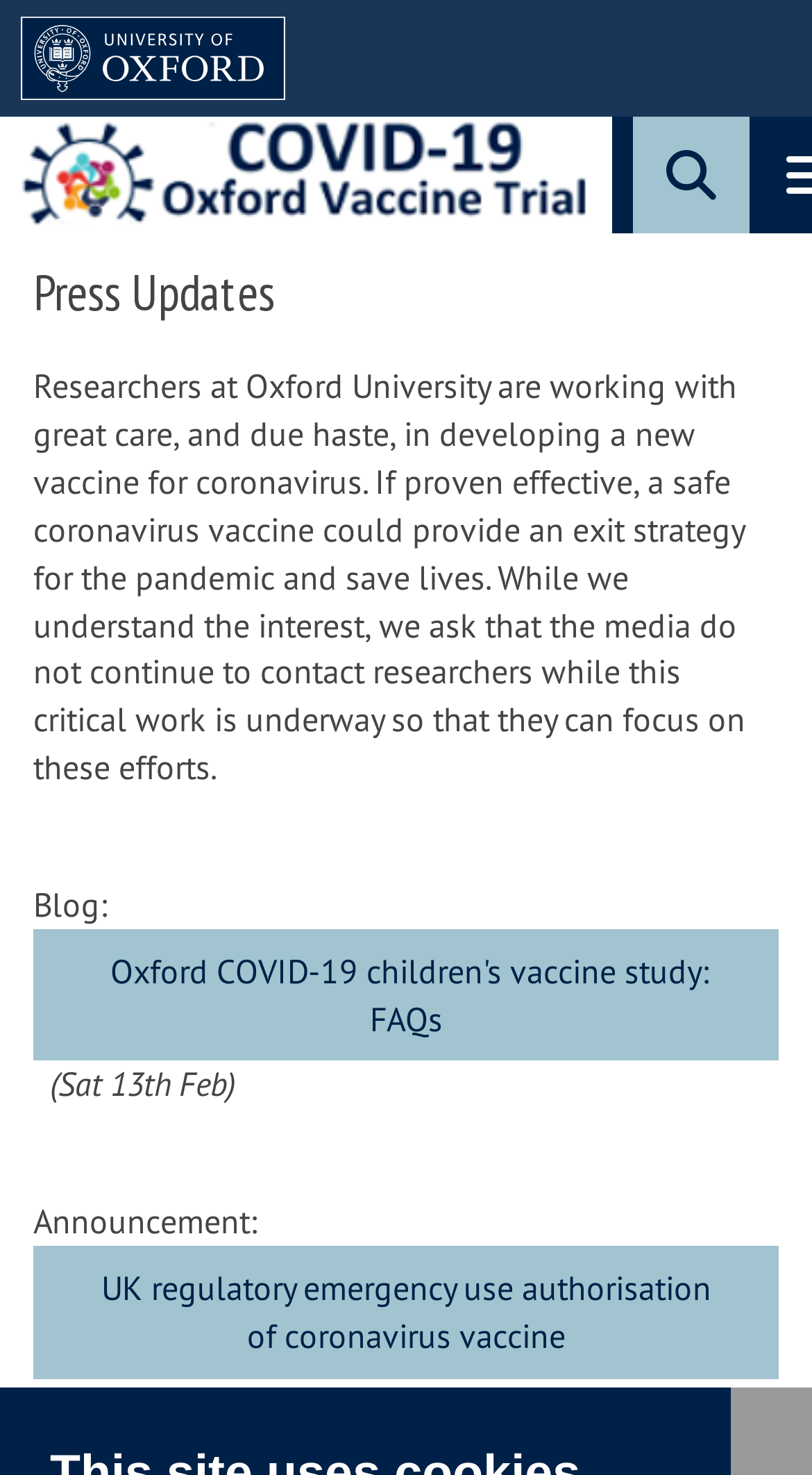Using the description: "Accept optional cookies", determine the UI element's bounding box coordinates. Ensure the coordinates are in the format of four float numbers between 0 and 1, i.e., [left, top, right, bottom].

[0.062, 0.492, 0.585, 0.554]